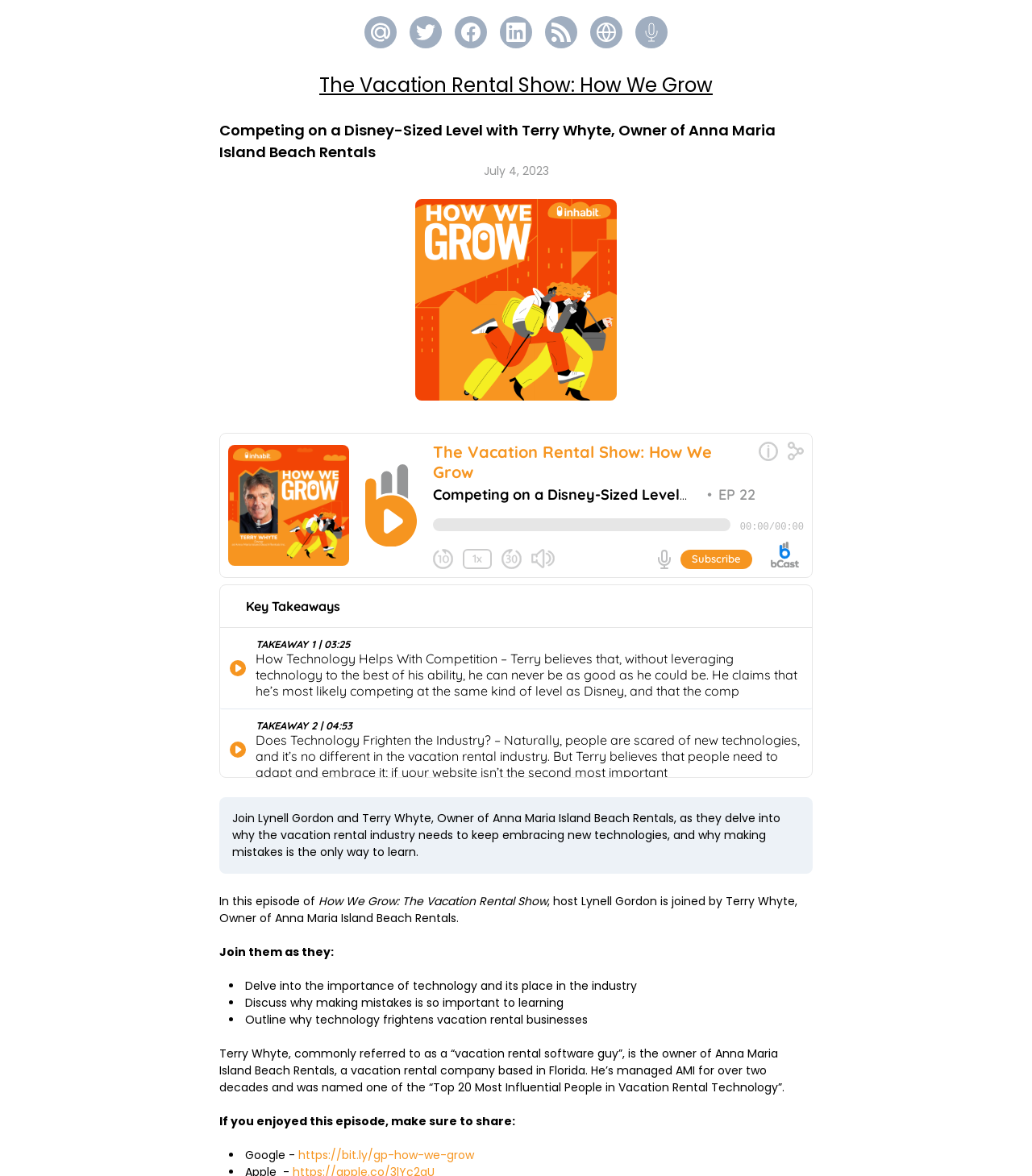Find the bounding box coordinates of the area to click in order to follow the instruction: "Read more information about the Lazarus mailing list".

None